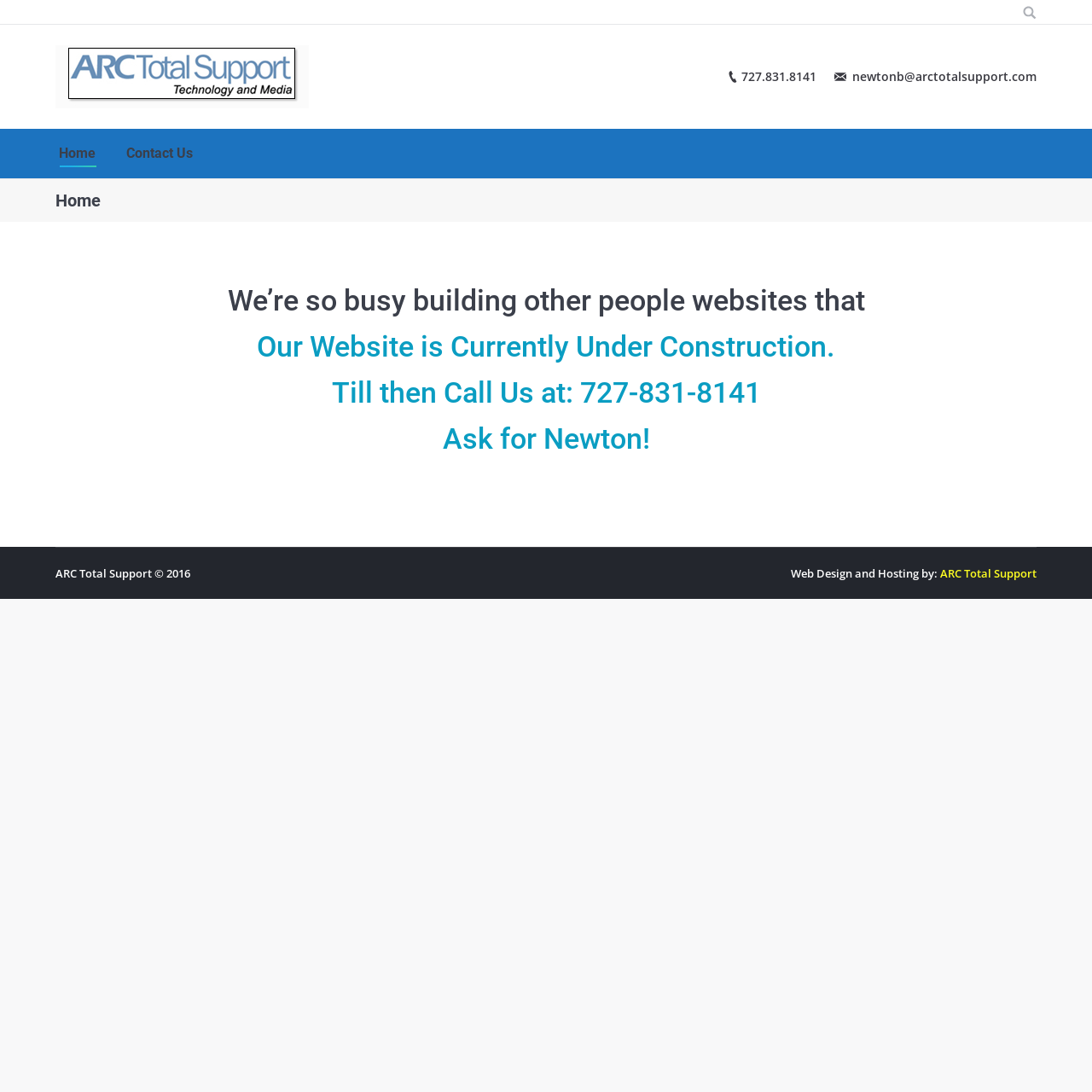Identify the bounding box coordinates for the UI element described as follows: ARC Total Support. Use the format (top-left x, top-left y, bottom-right x, bottom-right y) and ensure all values are floating point numbers between 0 and 1.

[0.861, 0.518, 0.949, 0.532]